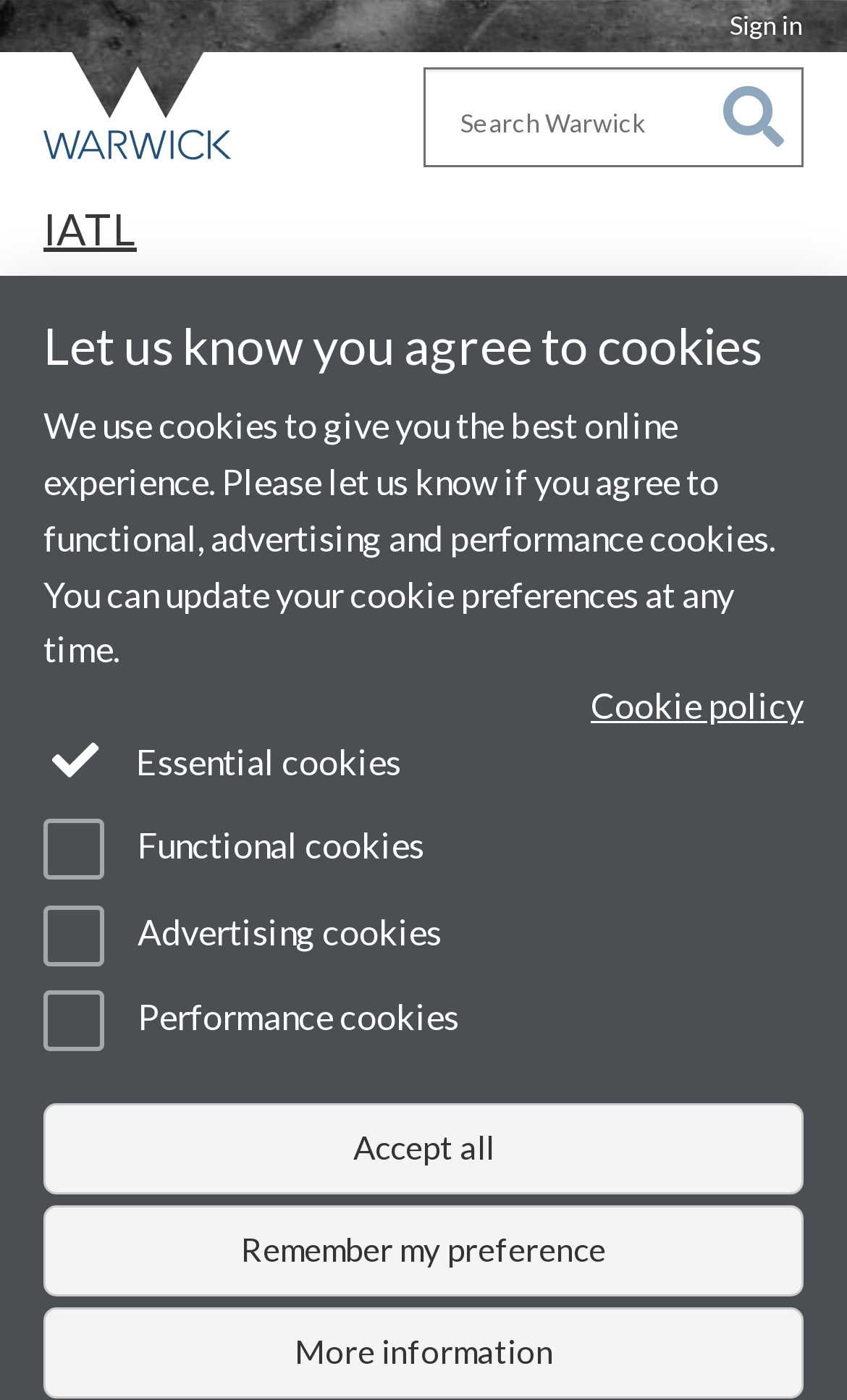From the given element description: "Sign in", find the bounding box for the UI element. Provide the coordinates as four float numbers between 0 and 1, in the order [left, top, right, bottom].

[0.862, 0.006, 0.949, 0.029]